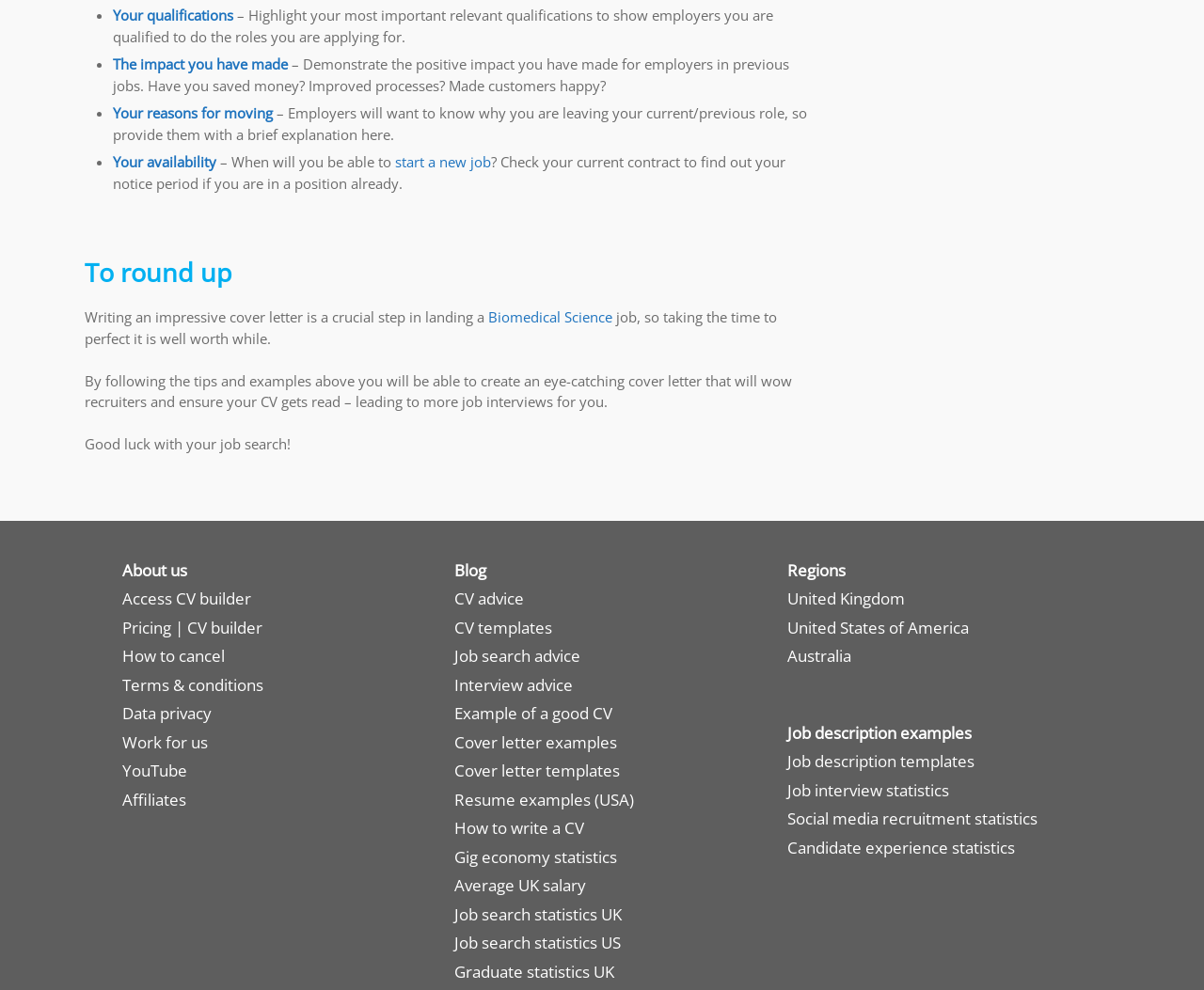What are the four essential points to include in a cover letter?
Using the visual information from the image, give a one-word or short-phrase answer.

Qualifications, impact, reasons for moving, availability